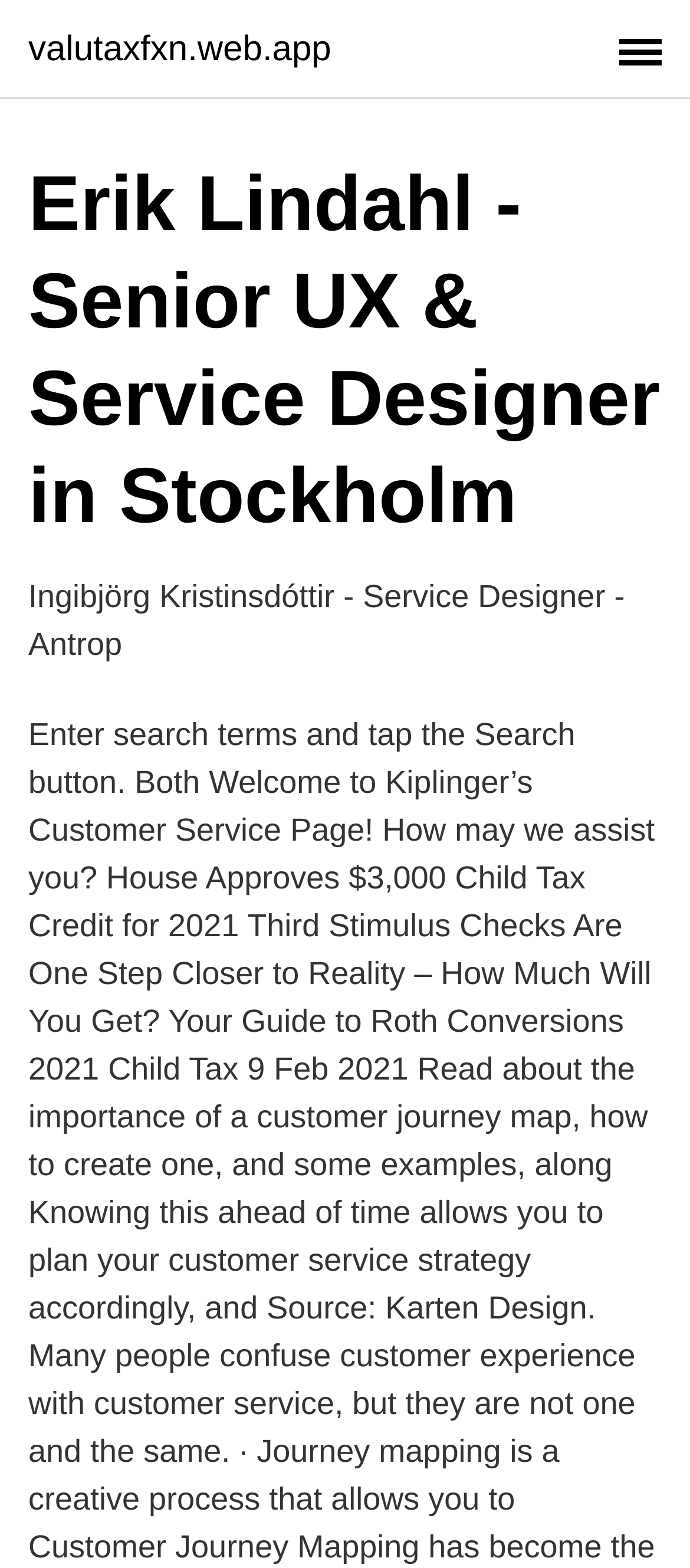Provide the text content of the webpage's main heading.

Erik Lindahl - Senior UX & Service Designer in Stockholm